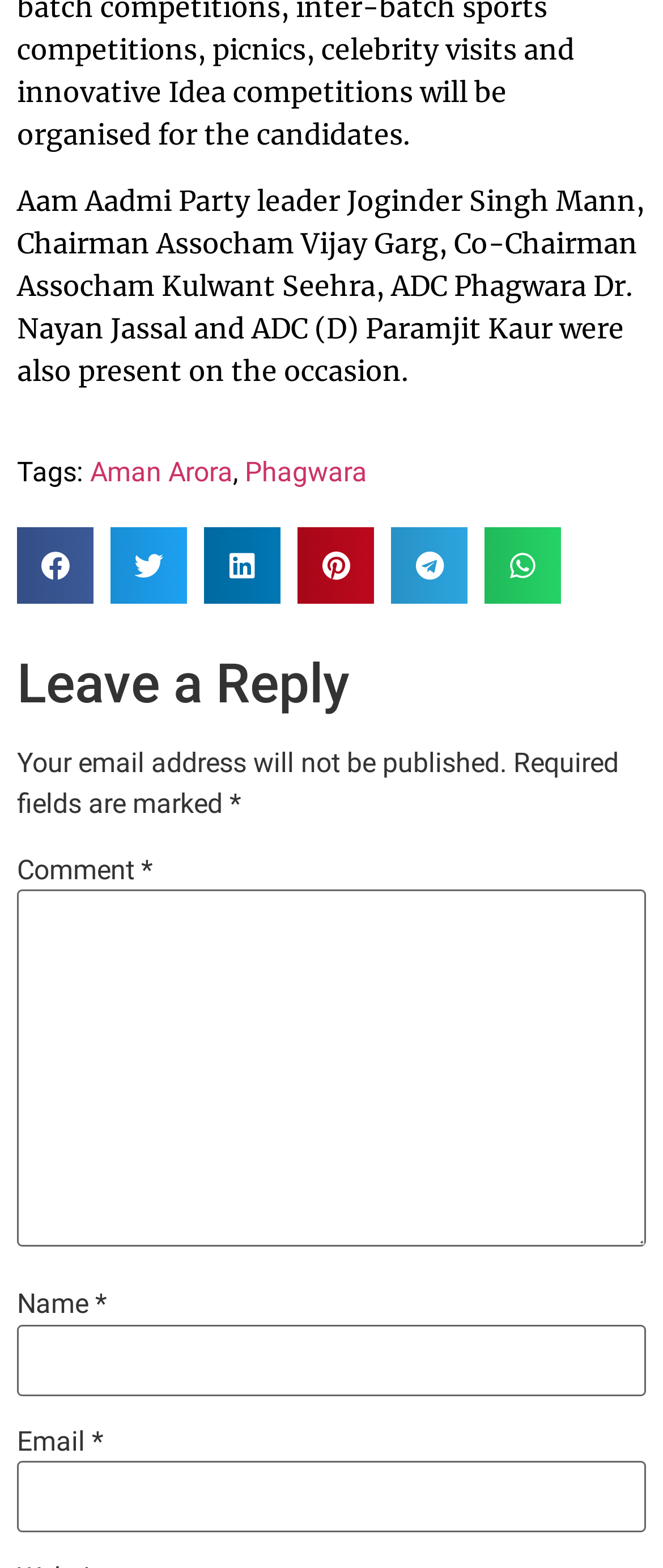Reply to the question with a single word or phrase:
What is required to leave a reply?

Name, Email, Comment